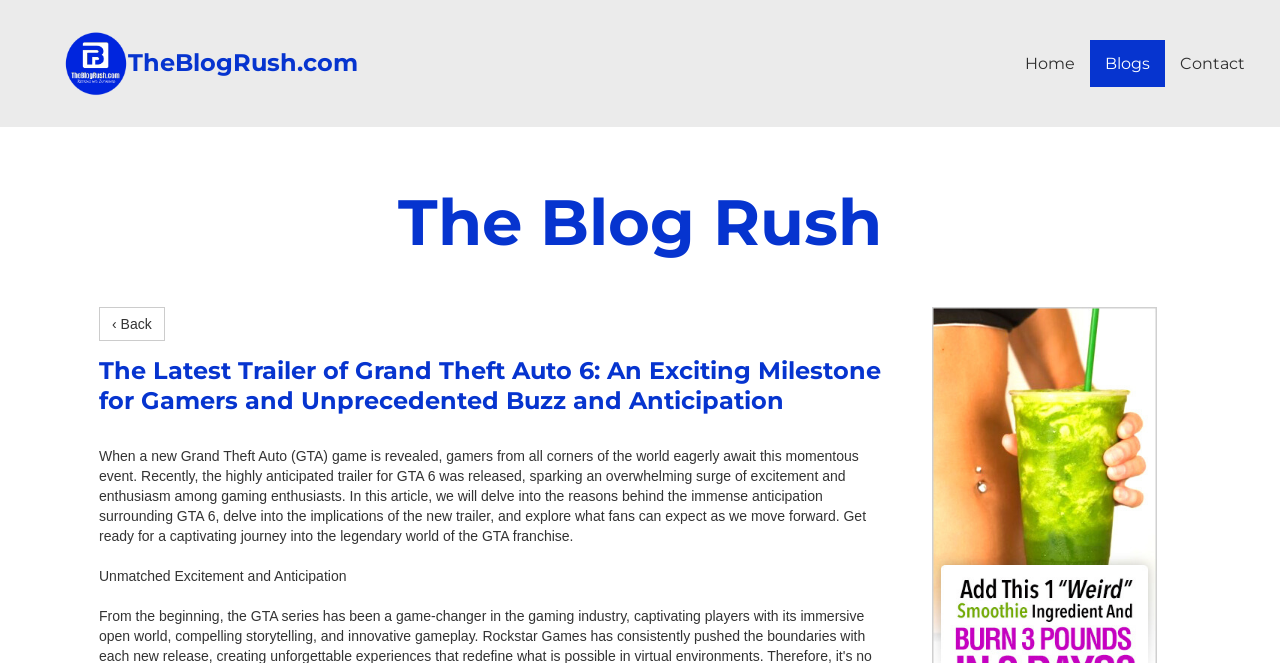Explain in detail what you observe on this webpage.

The webpage is about the latest trailer of Grand Theft Auto 6, a highly anticipated game in the GTA franchise. At the top left, there is a link with no text, followed by a heading that reads "TheBlogRush.com", which is likely the website's title. Below this, there are three links aligned horizontally, labeled "Home", "Blogs", and "Contact", respectively.

Further down, there is a larger heading that reads "The Blog Rush", which appears to be the title of the blog or section. Below this, there is a link labeled "‹ Back", which suggests that it navigates to a previous page or article.

The main content of the webpage is a heading that reads "The Latest Trailer of Grand Theft Auto 6: An Exciting Milestone for Gamers and Unprecedented Buzz and Anticipation", which is followed by a brief summary of the article. The summary explains that the release of the GTA 6 trailer has sparked immense excitement among gamers and that the article will explore the reasons behind this anticipation, the implications of the trailer, and what fans can expect from the game.

Below the summary, there is a subheading that reads "Unmatched Excitement and Anticipation", which likely introduces a section of the article that delves deeper into the topic. Overall, the webpage appears to be a blog post or article discussing the latest developments in the GTA franchise, specifically the release of the GTA 6 trailer.